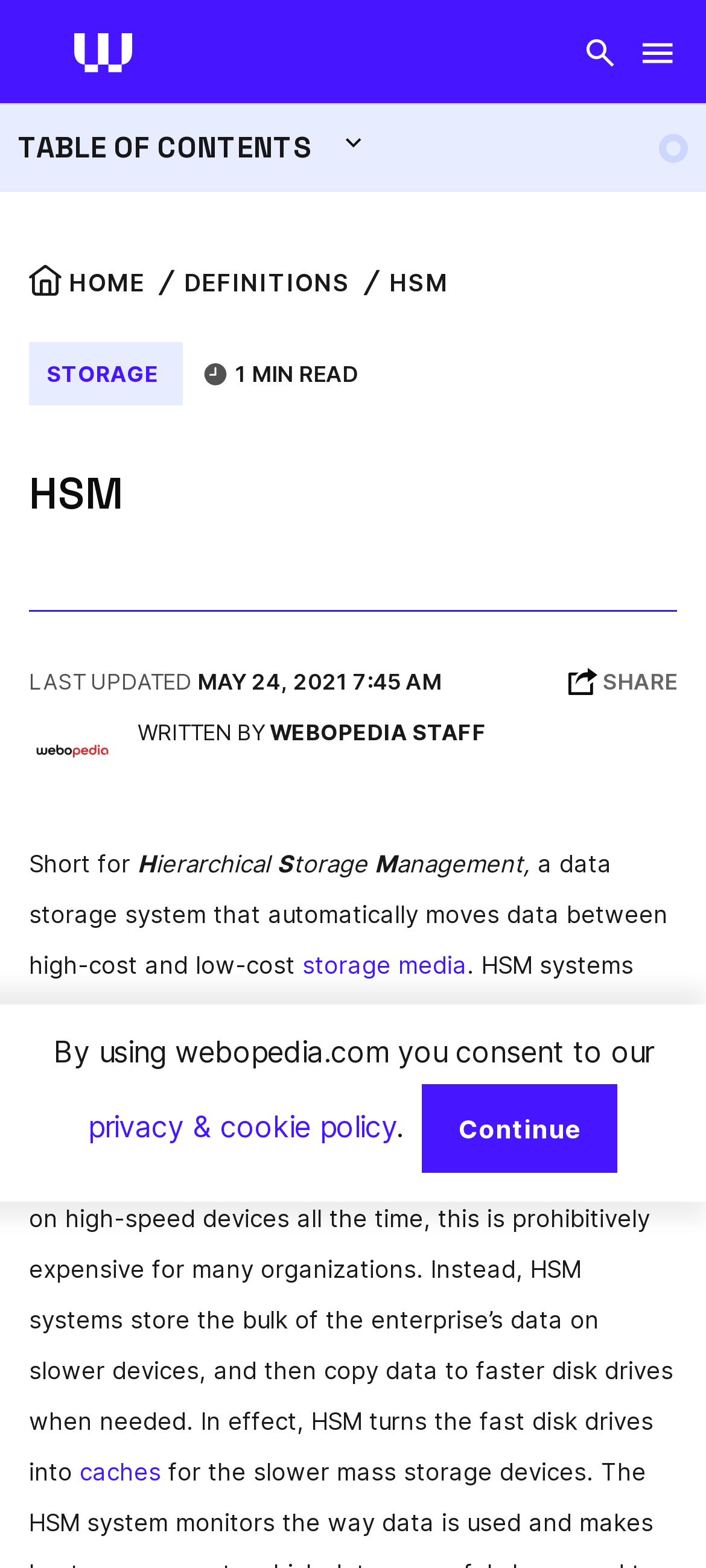Explain the webpage's layout and main content in detail.

The webpage is about Hierarchical Storage Management (HSM), a data storage system. At the top, there is a navigation bar with links to "Webopedia", "HOME", "DEFINITIONS", and "STORAGE". Below the navigation bar, there is a table of contents section with an image and a "TABLE OF CONTENTS" label.

The main content of the webpage is divided into sections. The first section has a heading "HSM" and a brief description of what HSM is. Below the description, there is a "1 MIN READ" label and an image. The description explains that HSM is a data storage system that automatically moves data between high-cost and low-cost storage media.

The next section has information about the author, "Webopedia Staff", with a link to their profile and an image. Below this section, there is a "LAST UPDATED" label with the date "MAY 24, 2021 7:45 AM" and a "SHARE" button with an image.

The main content continues with a detailed explanation of HSM, including links to related terms such as "storage", "media", "hard disk drives", "byte", "optical discs", "magnetic tape drives", and "caches". The text explains the purpose of HSM systems, which is to store the bulk of an enterprise's data on slower devices and copy data to faster disk drives when needed.

At the bottom of the webpage, there is a disclaimer section with a link to the "privacy & cookie policy" and a "Continue" button.